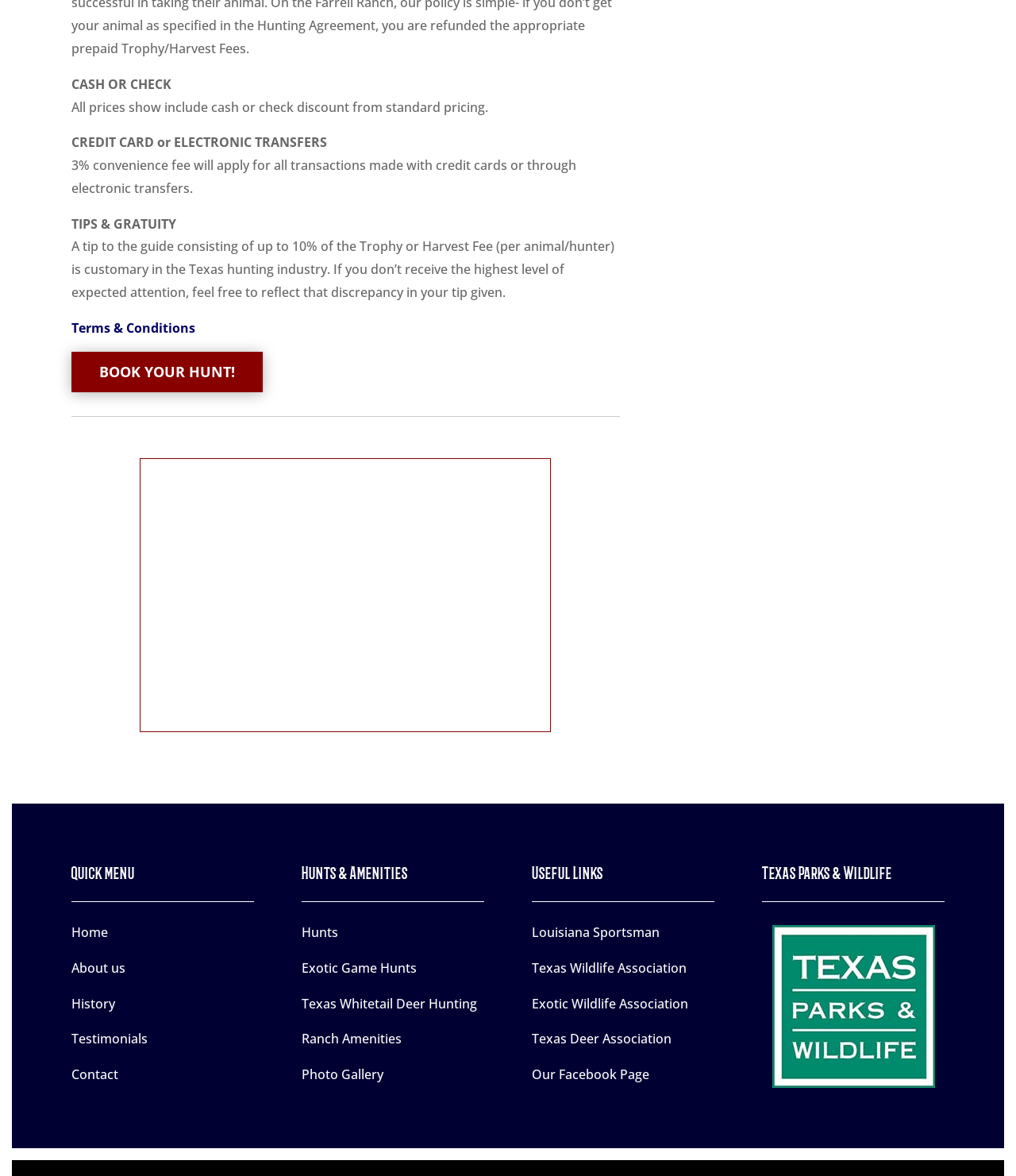Identify the bounding box of the UI component described as: "About us".

[0.07, 0.816, 0.123, 0.83]